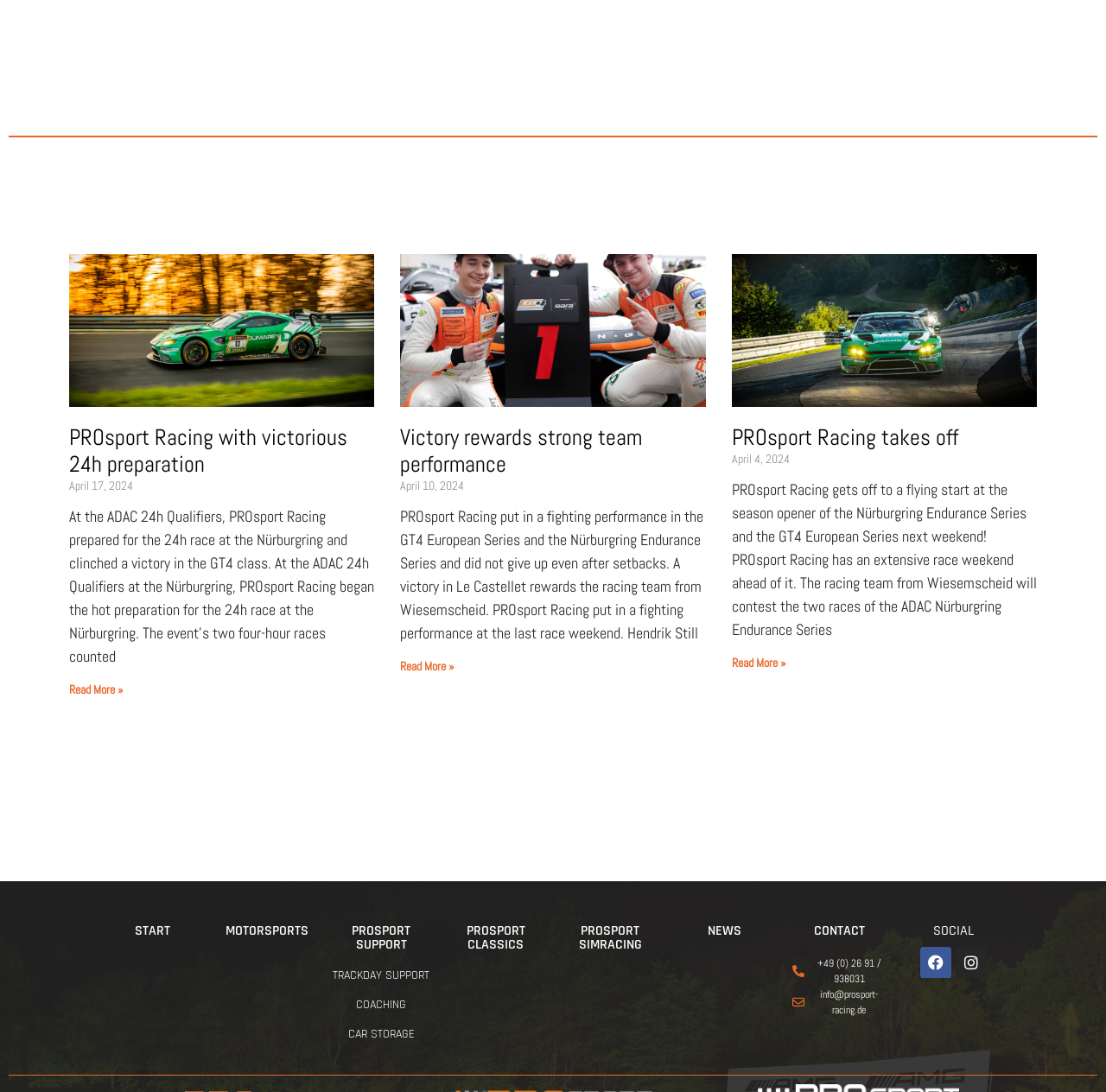Please indicate the bounding box coordinates of the element's region to be clicked to achieve the instruction: "Read more about PROsport Racing with victorious 24h preparation". Provide the coordinates as four float numbers between 0 and 1, i.e., [left, top, right, bottom].

[0.062, 0.624, 0.112, 0.639]